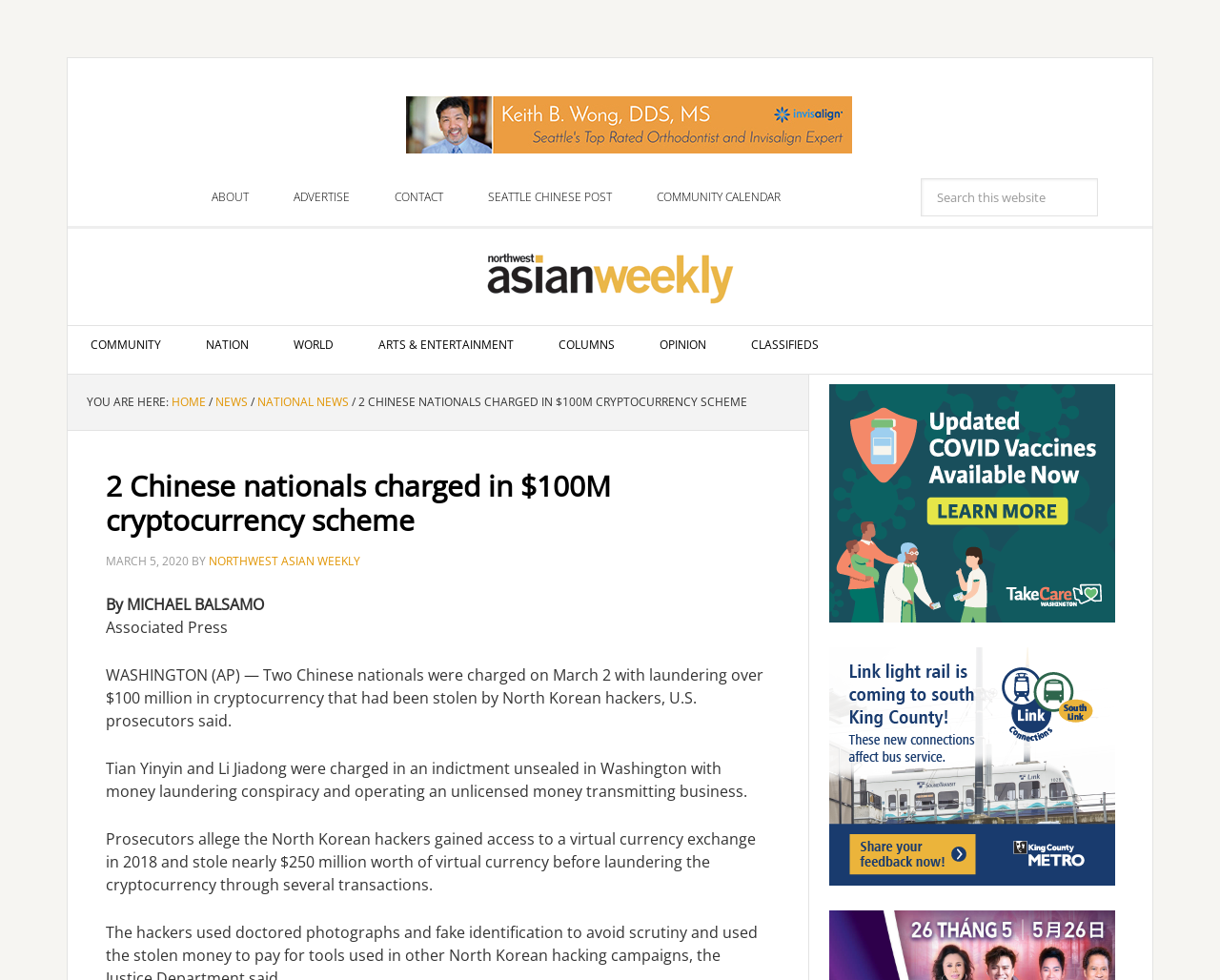Using the information from the screenshot, answer the following question thoroughly:
What is the name of the author of the article?

The answer can be found in the article text, where it says 'By MICHAEL BALSAMO'. This indicates that the author of the article is MICHAEL BALSAMO.